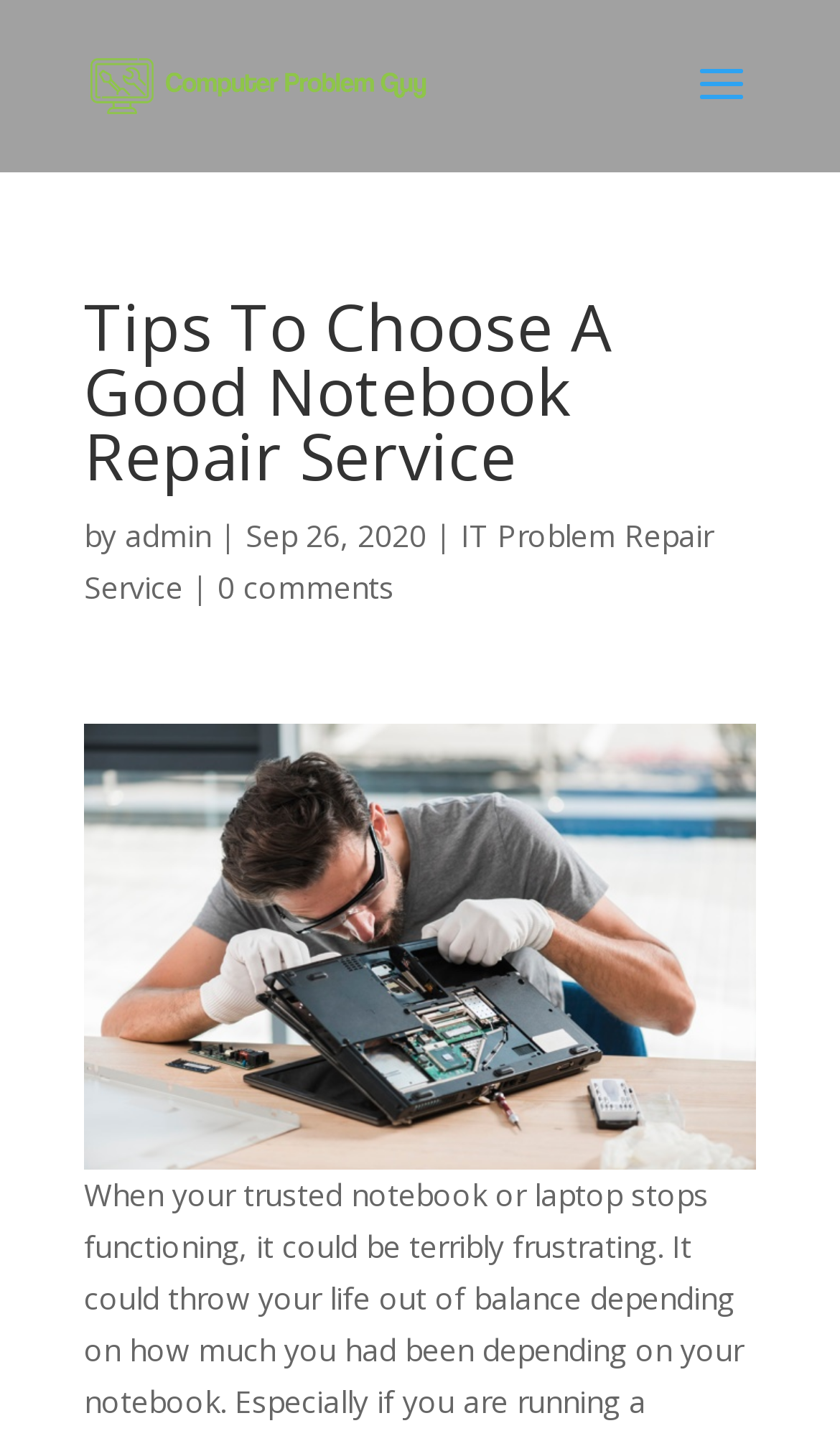Determine the bounding box coordinates (top-left x, top-left y, bottom-right x, bottom-right y) of the UI element described in the following text: admin

[0.149, 0.358, 0.251, 0.387]